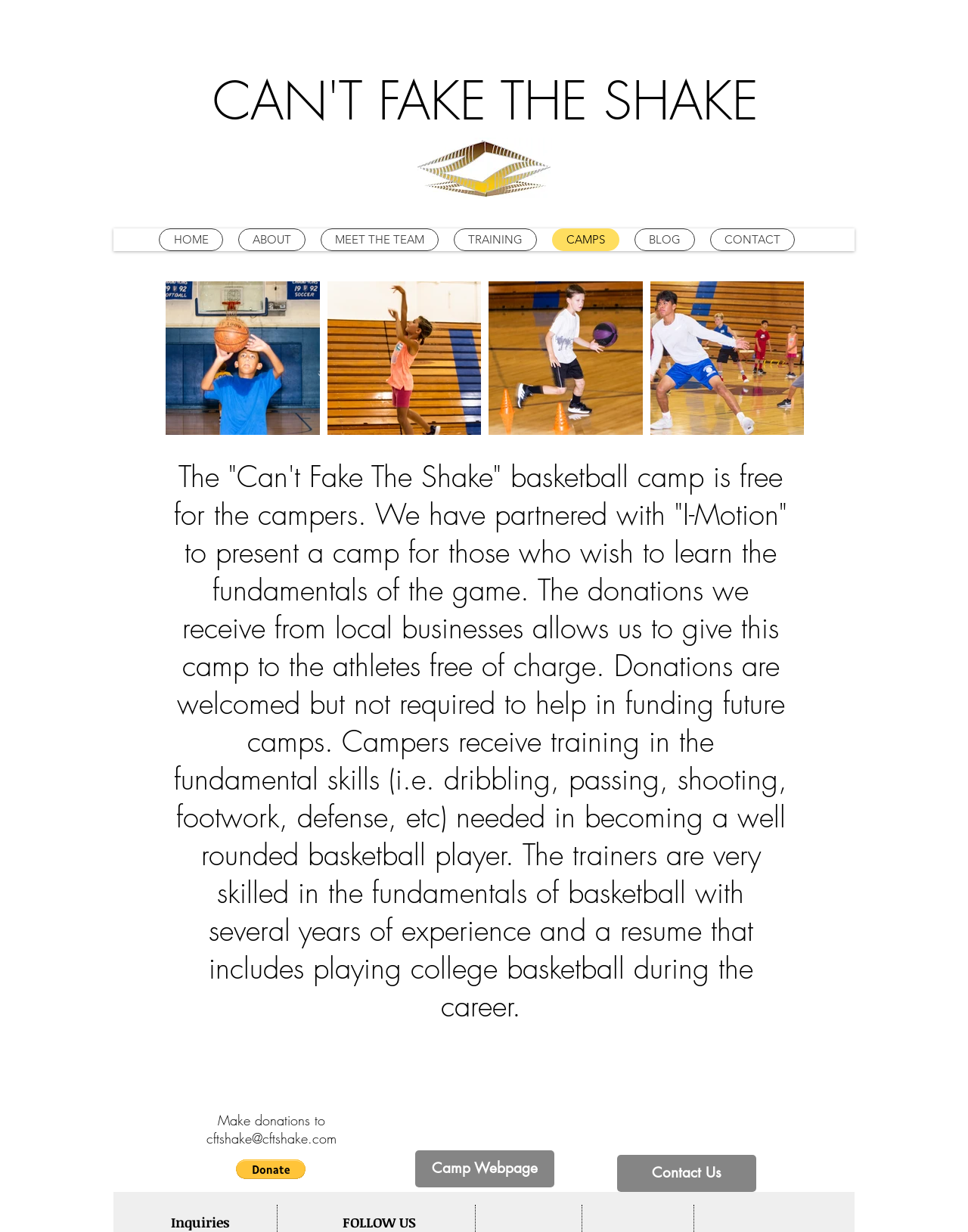How many buttons are there in the main content area?
Provide a one-word or short-phrase answer based on the image.

4